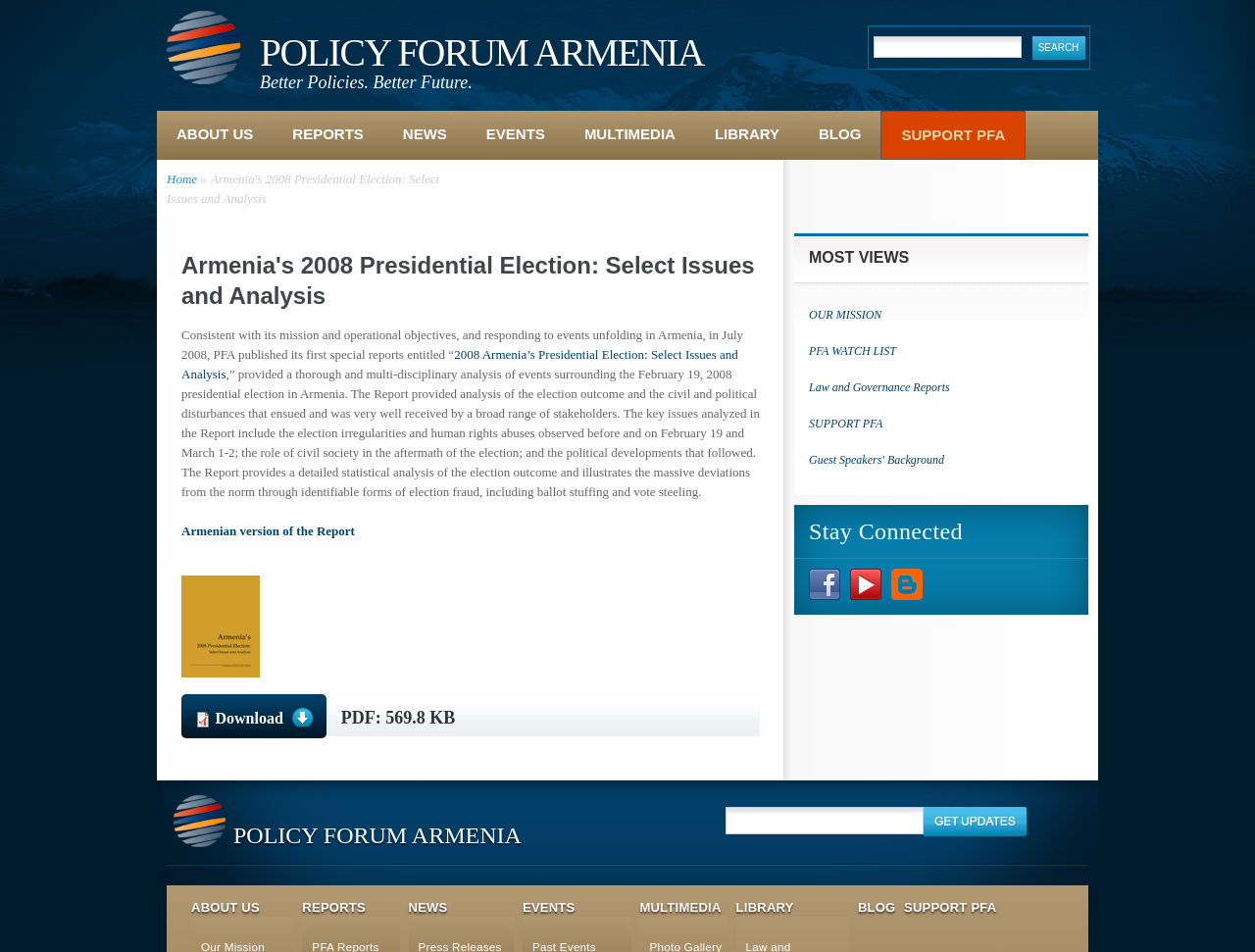Extract the bounding box coordinates of the UI element described by: "SUPPORT PFA". The coordinates should include four float numbers ranging from 0 to 1, e.g., [left, top, right, bottom].

[0.645, 0.438, 0.703, 0.452]